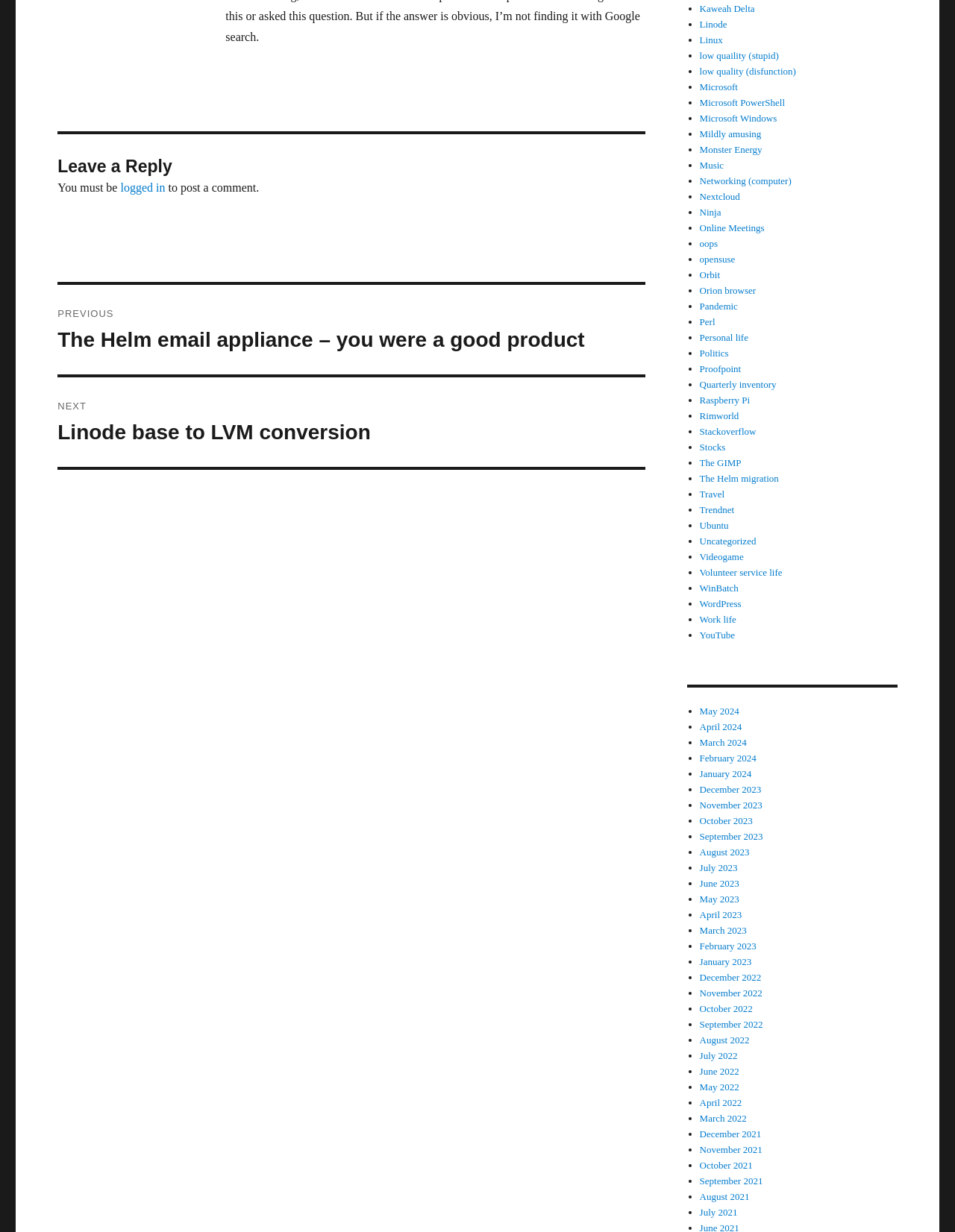Please identify the bounding box coordinates of the area that needs to be clicked to follow this instruction: "Follow on Instagram".

None